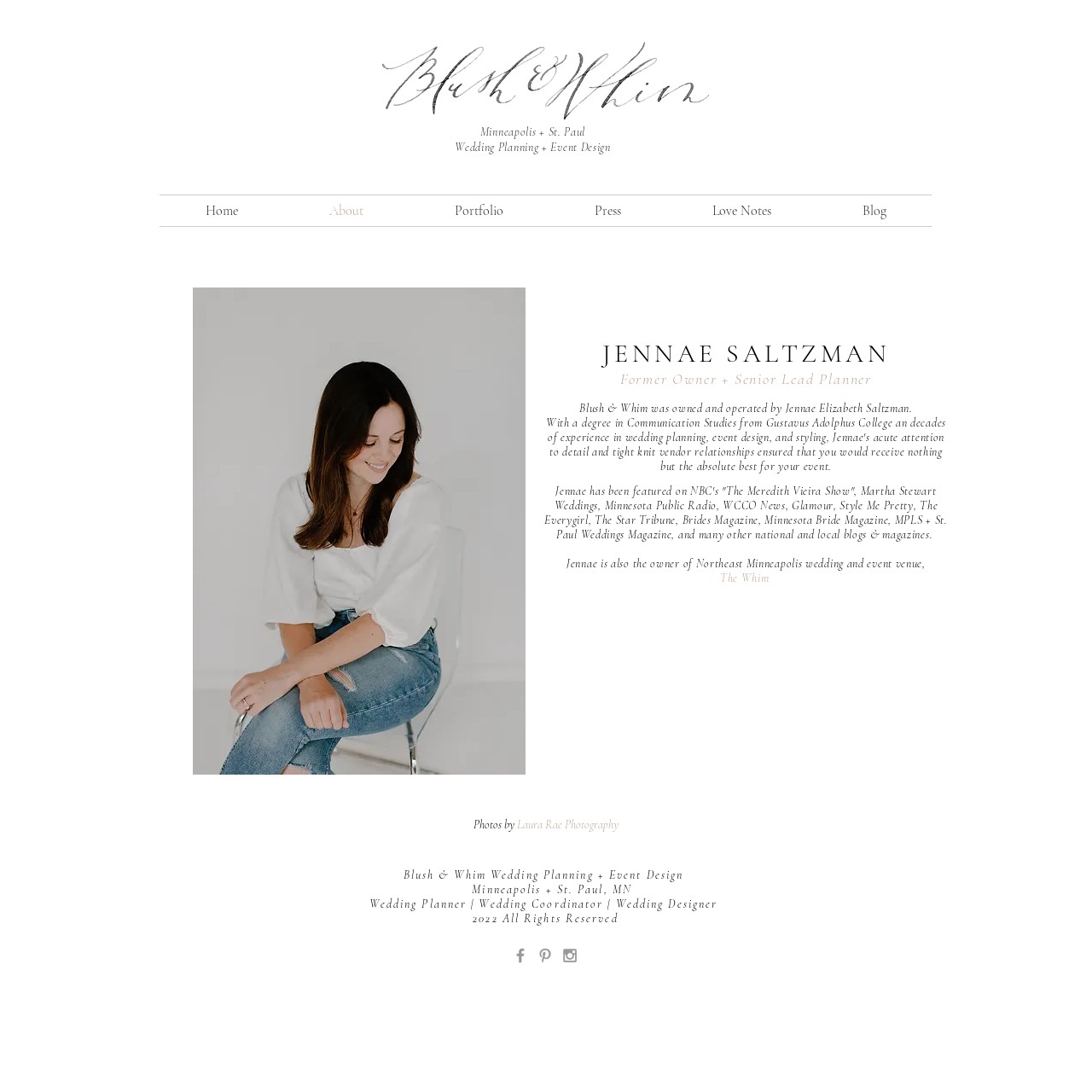Highlight the bounding box coordinates of the region I should click on to meet the following instruction: "Read about Jennae Saltzman".

[0.177, 0.263, 0.481, 0.709]